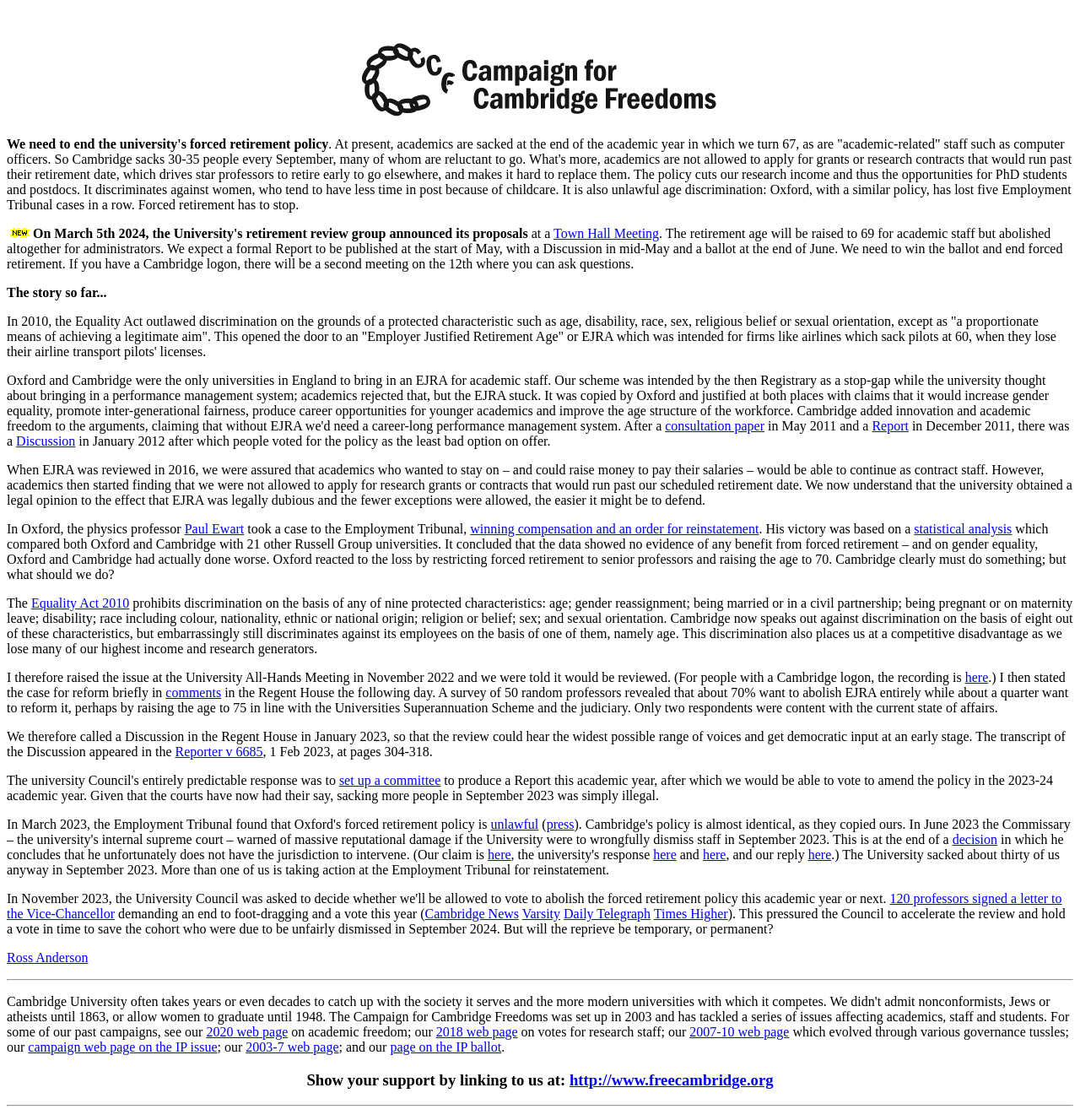Identify the bounding box coordinates of the region that should be clicked to execute the following instruction: "Read the 'consultation paper'".

[0.616, 0.374, 0.708, 0.387]